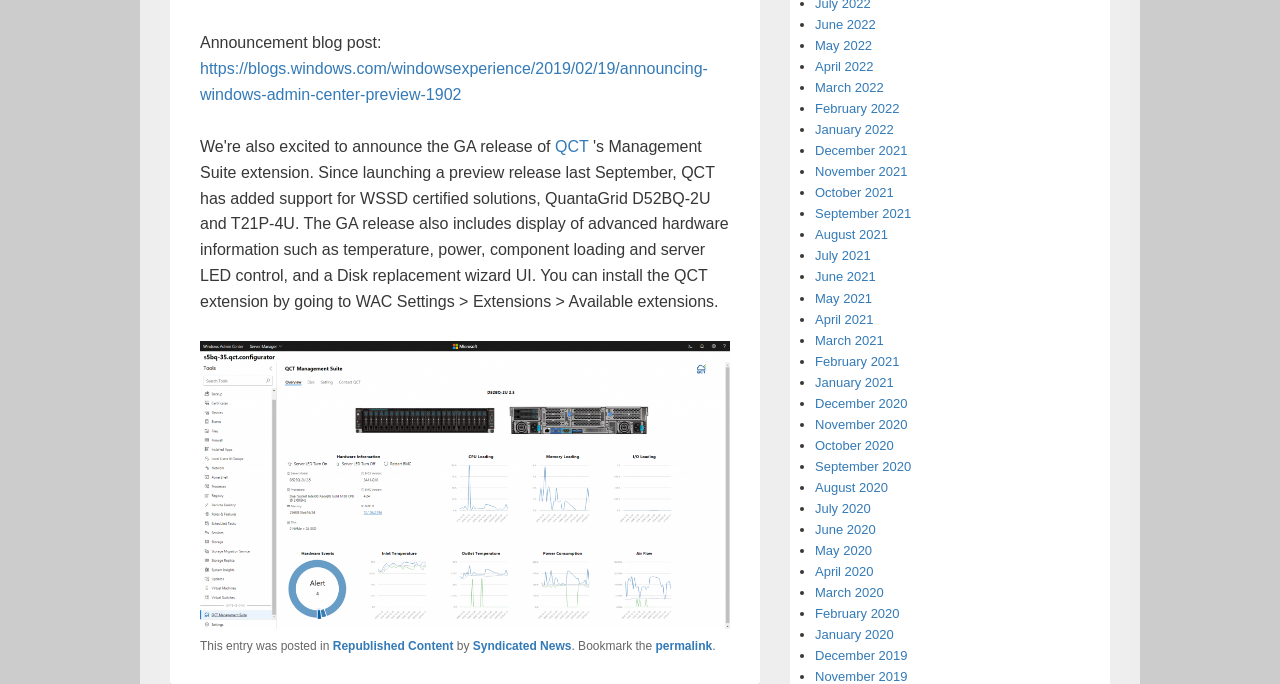What is the author of the blog post?
Could you give a comprehensive explanation in response to this question?

The author of the blog post can be determined by looking at the footer section, where it says 'by' followed by a link to 'Syndicated News', which indicates that the author of the blog post is Syndicated News.